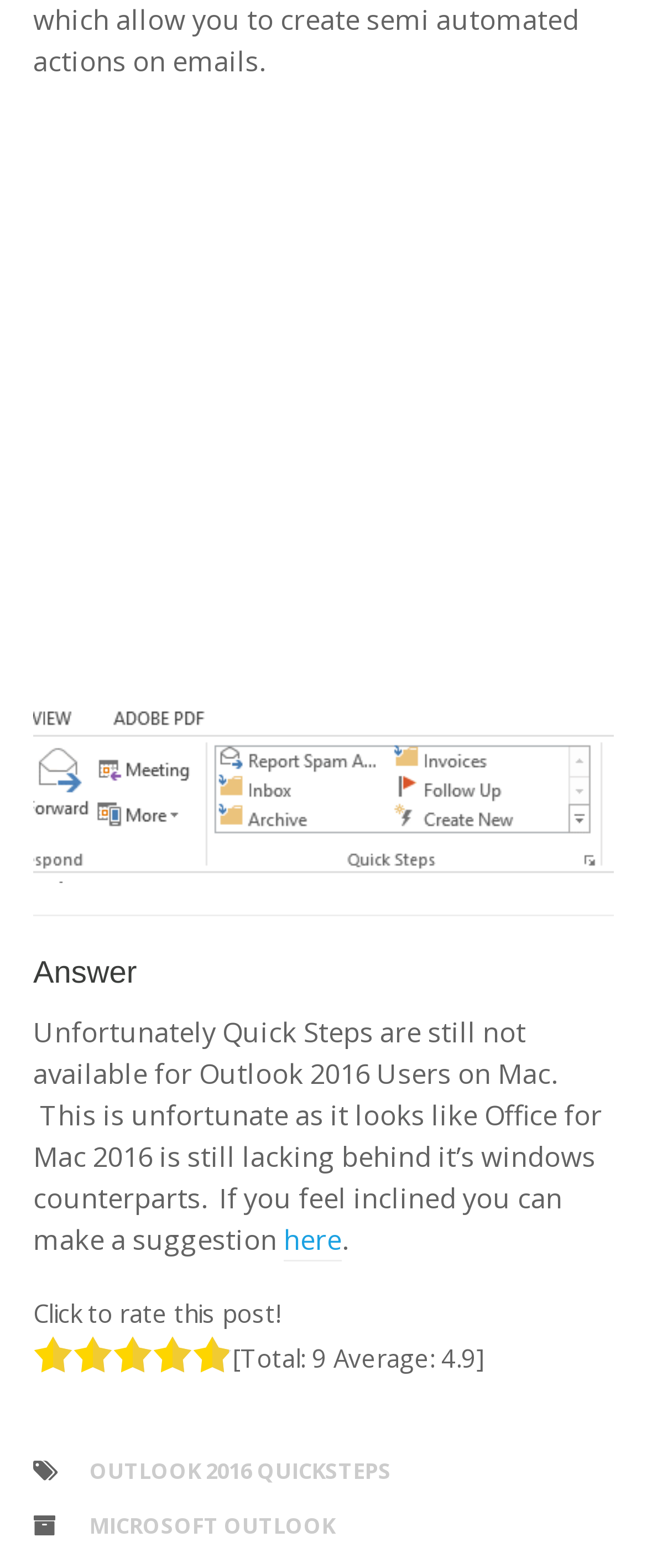Bounding box coordinates are specified in the format (top-left x, top-left y, bottom-right x, bottom-right y). All values are floating point numbers bounded between 0 and 1. Please provide the bounding box coordinate of the region this sentence describes: outlook 2016 quicksteps

[0.121, 0.208, 0.623, 0.236]